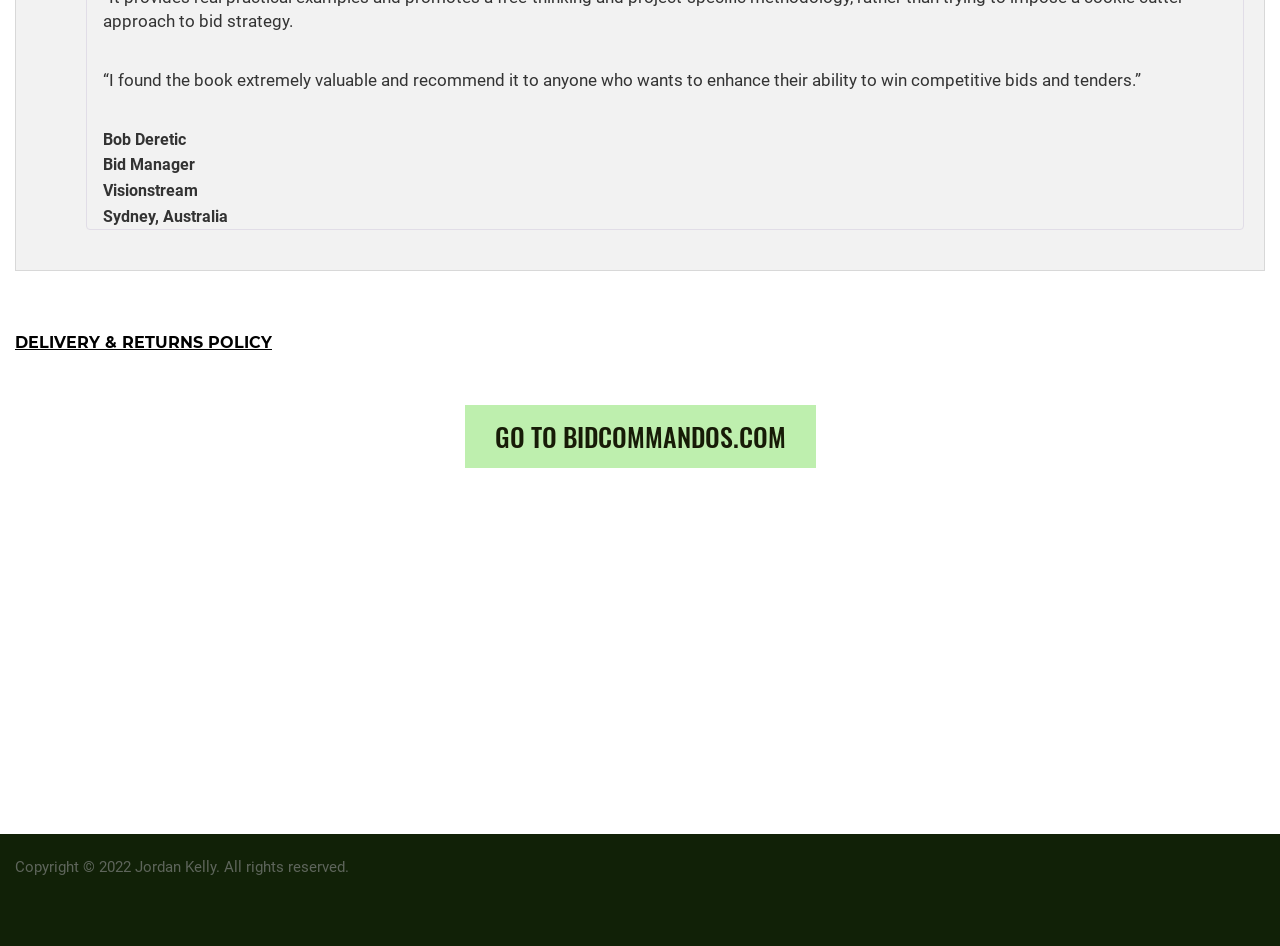Identify the bounding box coordinates of the specific part of the webpage to click to complete this instruction: "Click on DELIVERY & RETURNS POLICY".

[0.012, 0.356, 0.212, 0.376]